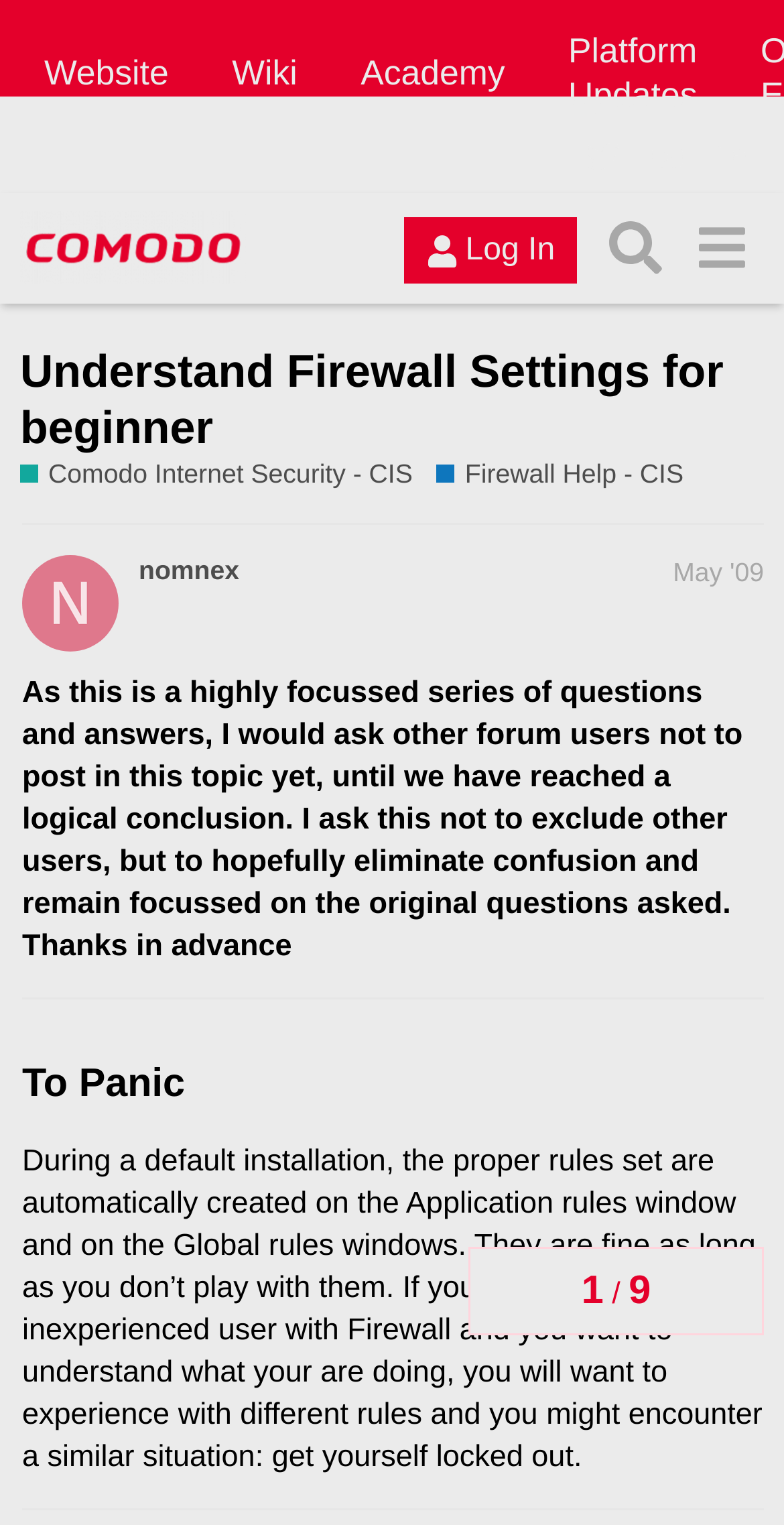Create a full and detailed caption for the entire webpage.

The webpage appears to be a forum topic page from the Comodo Forum, specifically focused on understanding firewall settings for beginners. At the top of the page, there is a header section with links to the website, wiki, academy, and platform updates. Below this, there is a secondary header section with a link to the Comodo Forum, a login button, a search button, and a menu button.

The main content of the page is divided into sections. The first section has a heading that reads "Understand Firewall Settings for beginner" and is followed by links to related topics, including Comodo Internet Security - CIS and Firewall Help - CIS. There is also a generic text element that reads "Comodo Firewall, AntiVirus and Defense+" and another that reads "Need help with the Firewall?".

Below this, there is a topic progress navigation section that displays the topic's progress, with headings that read "1" and "9", separated by a slash. There is also a heading that reads "nomnex May '09" with links to the user's profile and the date of the post.

The main content of the page is a series of questions and answers, with the first post being from the user "nomnex" and dated May 21, 2009. The post reads "As this is a highly focussed series of questions and answers, I would ask other forum users not to post in this topic yet, until we have reached a logical conclusion. I ask this not to exclude other users, but to hopefully eliminate confusion and remain focussed on the original questions asked. Thanks in advance". This is followed by a horizontal separator line.

The next section has a heading that reads "To Panic" and is followed by a long block of text that discusses the proper rules set for firewall settings during a default installation. The text explains that inexperienced users may encounter issues if they experiment with different rules. This section is also followed by a horizontal separator line.